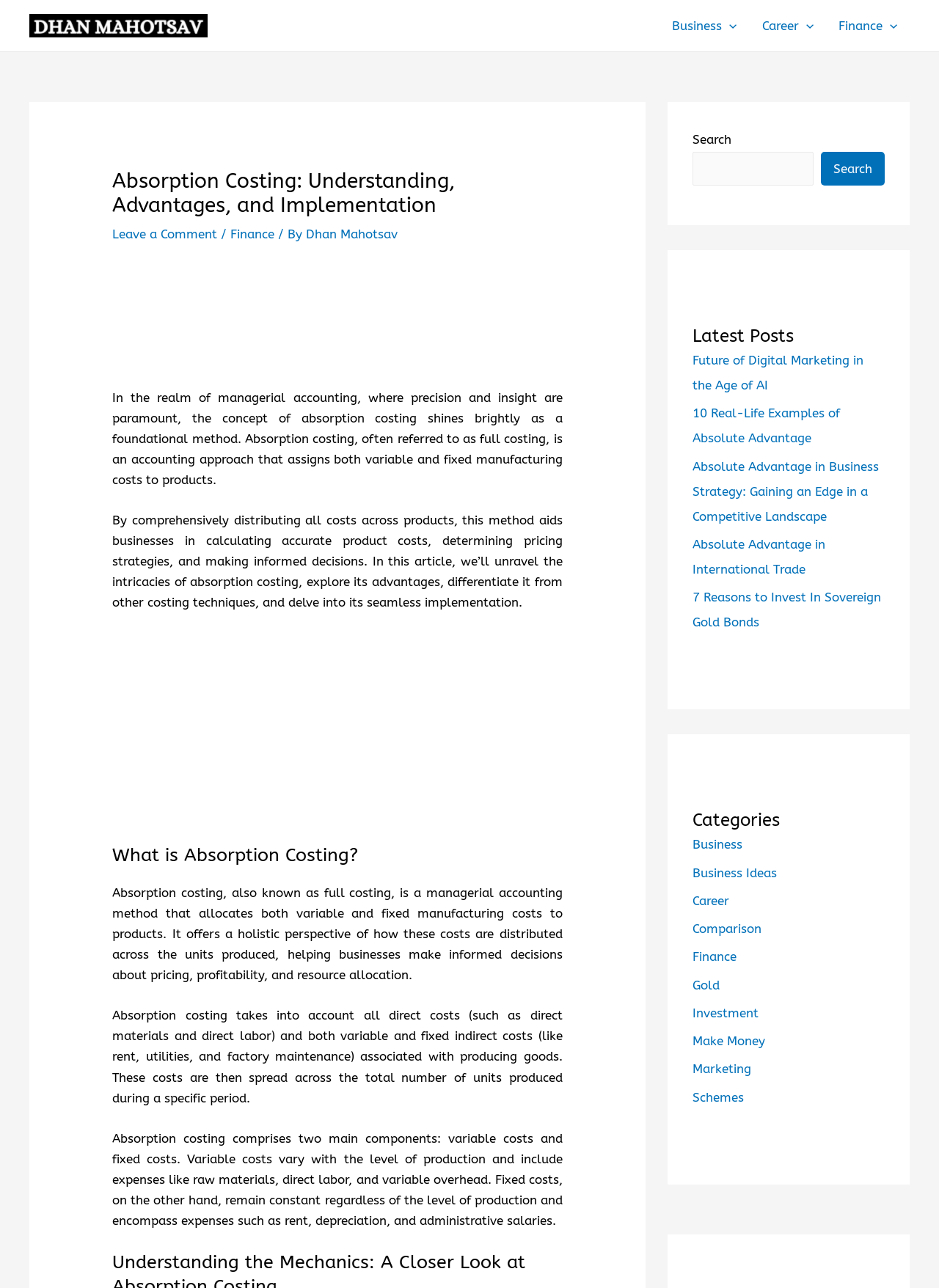Locate the bounding box coordinates of the clickable region necessary to complete the following instruction: "Toggle the Business Menu". Provide the coordinates in the format of four float numbers between 0 and 1, i.e., [left, top, right, bottom].

[0.703, 0.0, 0.798, 0.04]